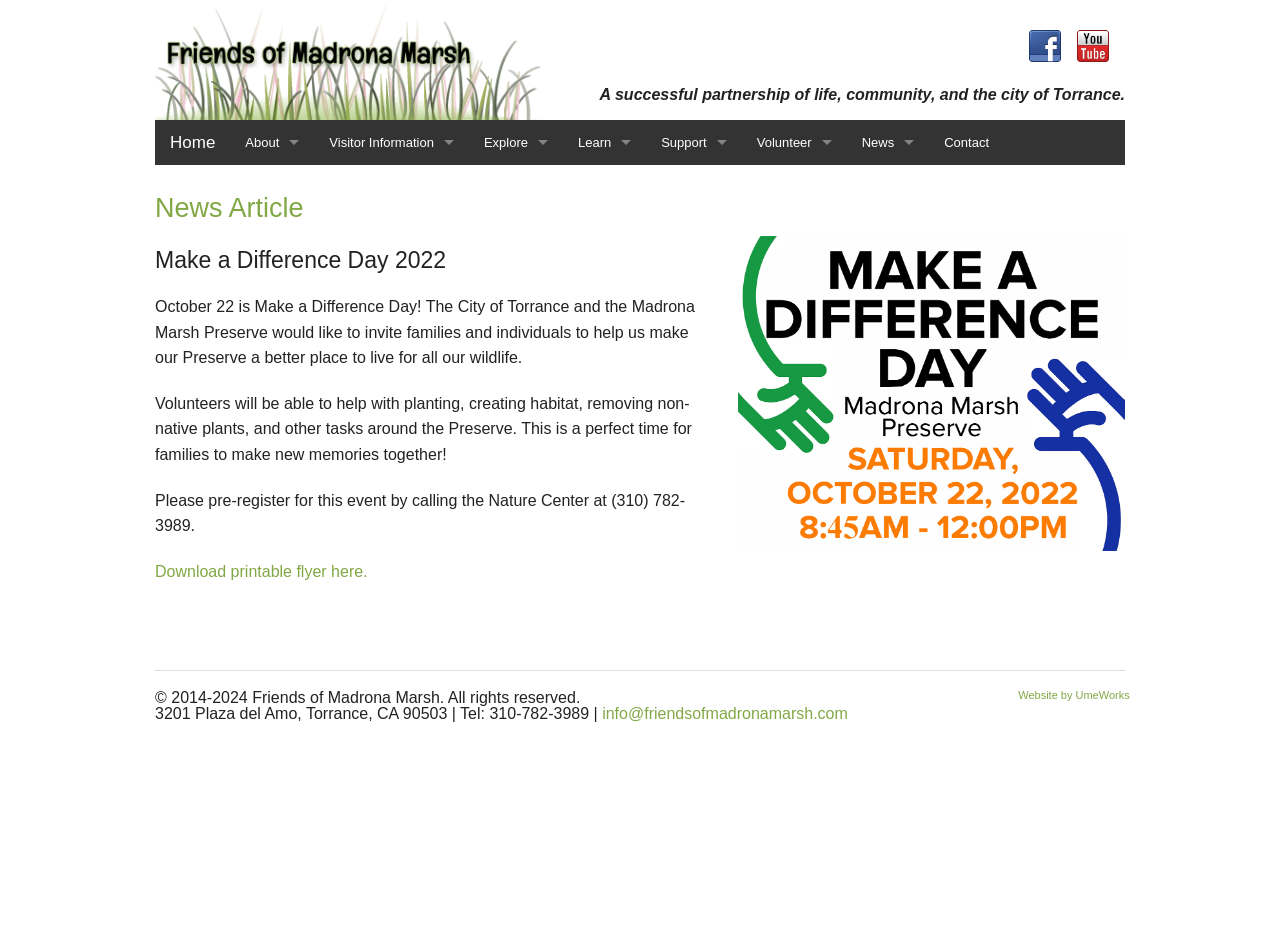Identify the bounding box coordinates of the section that should be clicked to achieve the task described: "read recent post about Aidan Booth’s eFormula Review".

None